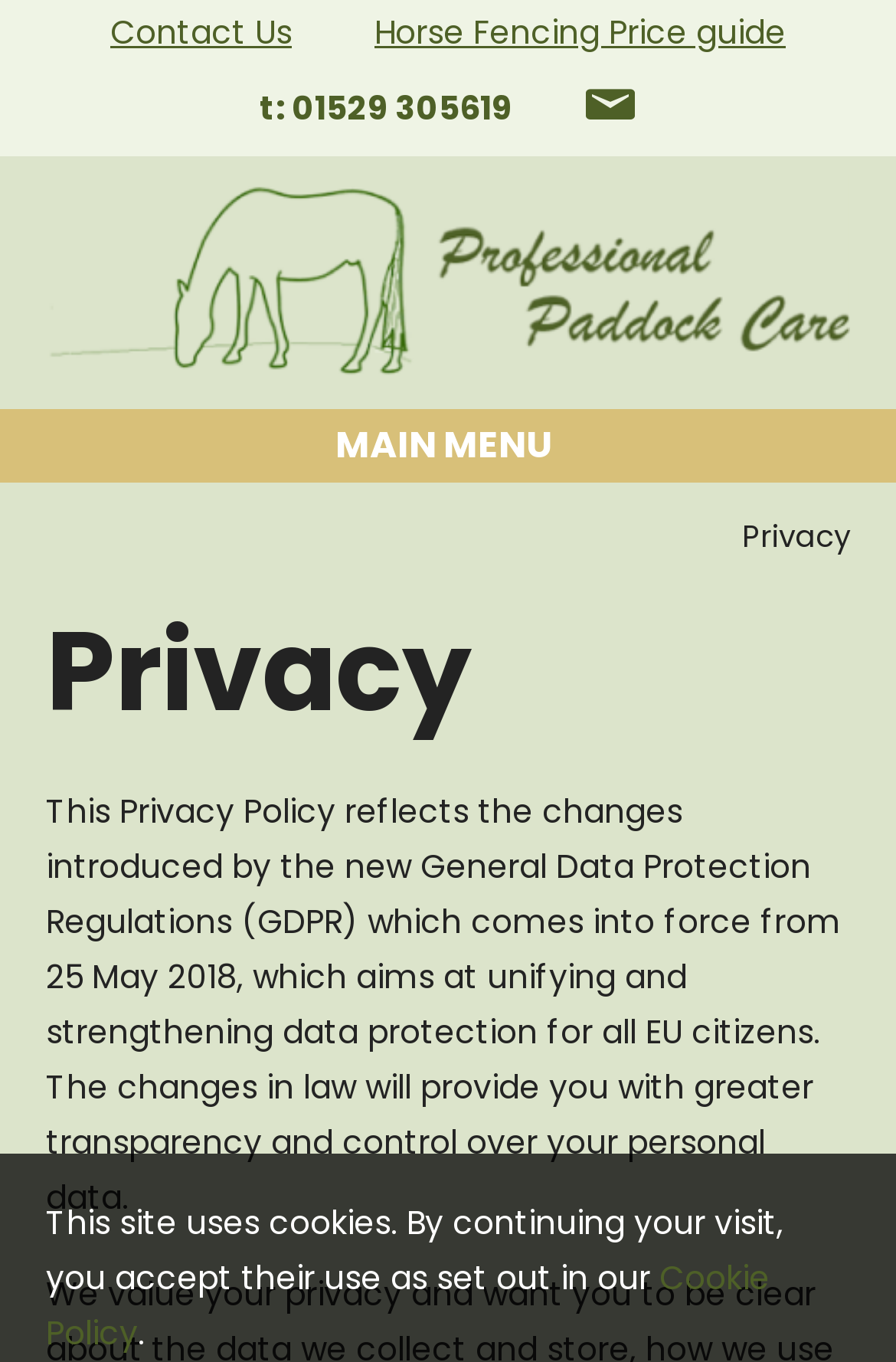What is the topic of the current page?
Examine the image and give a concise answer in one word or a short phrase.

Privacy